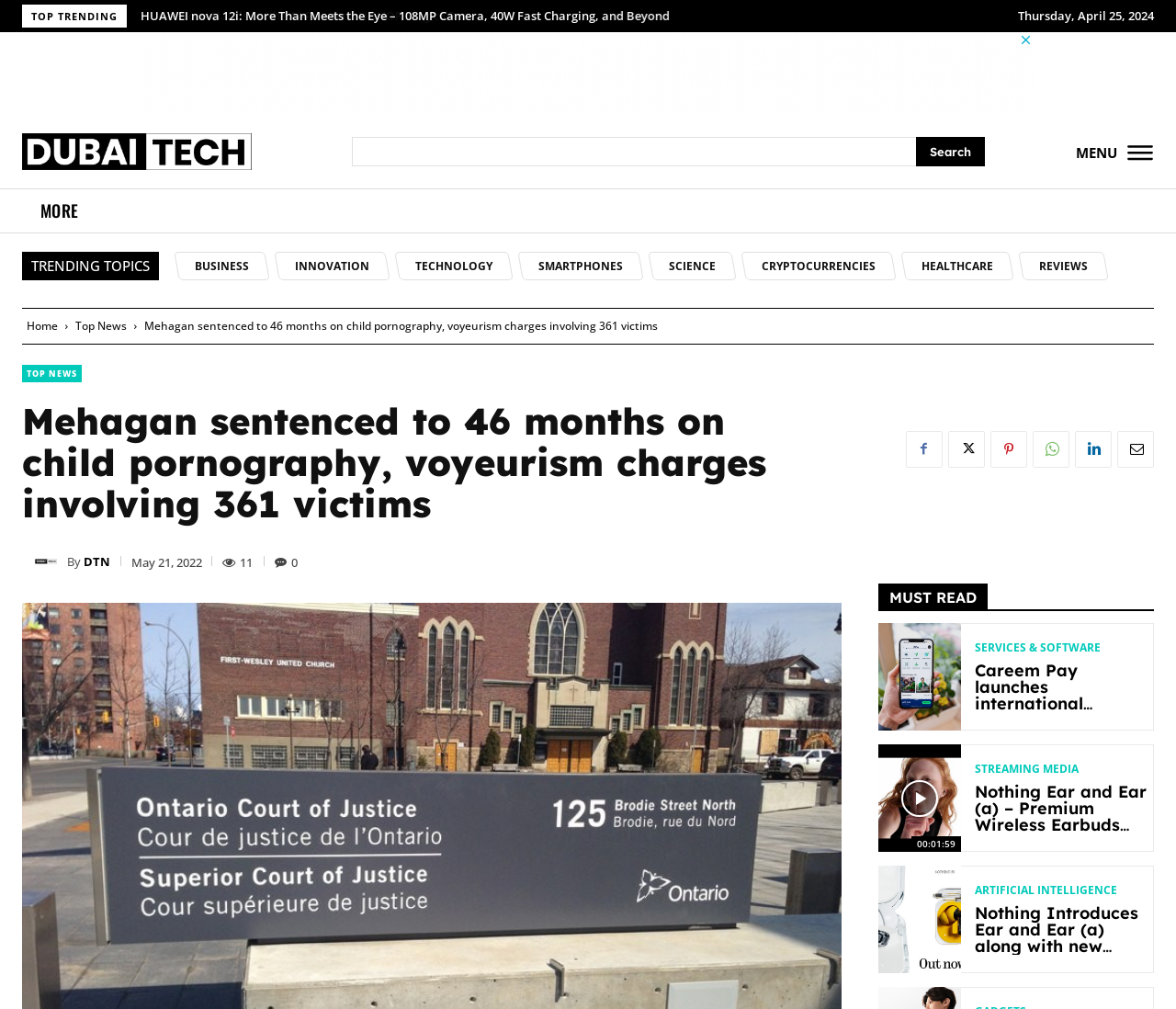Determine the bounding box coordinates of the clickable region to execute the instruction: "Search for something". The coordinates should be four float numbers between 0 and 1, denoted as [left, top, right, bottom].

[0.299, 0.135, 0.838, 0.165]